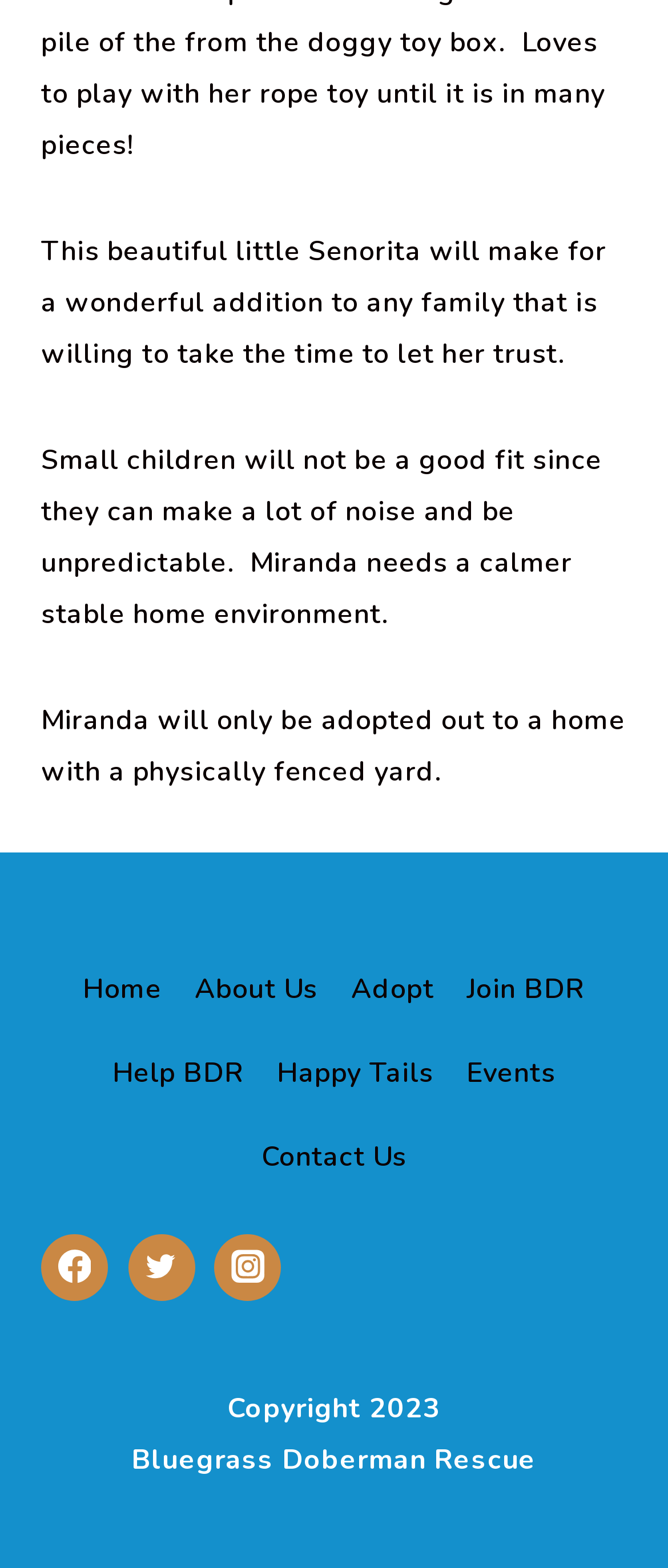What is the name of the organization?
Please provide a single word or phrase answer based on the image.

Bluegrass Doberman Rescue